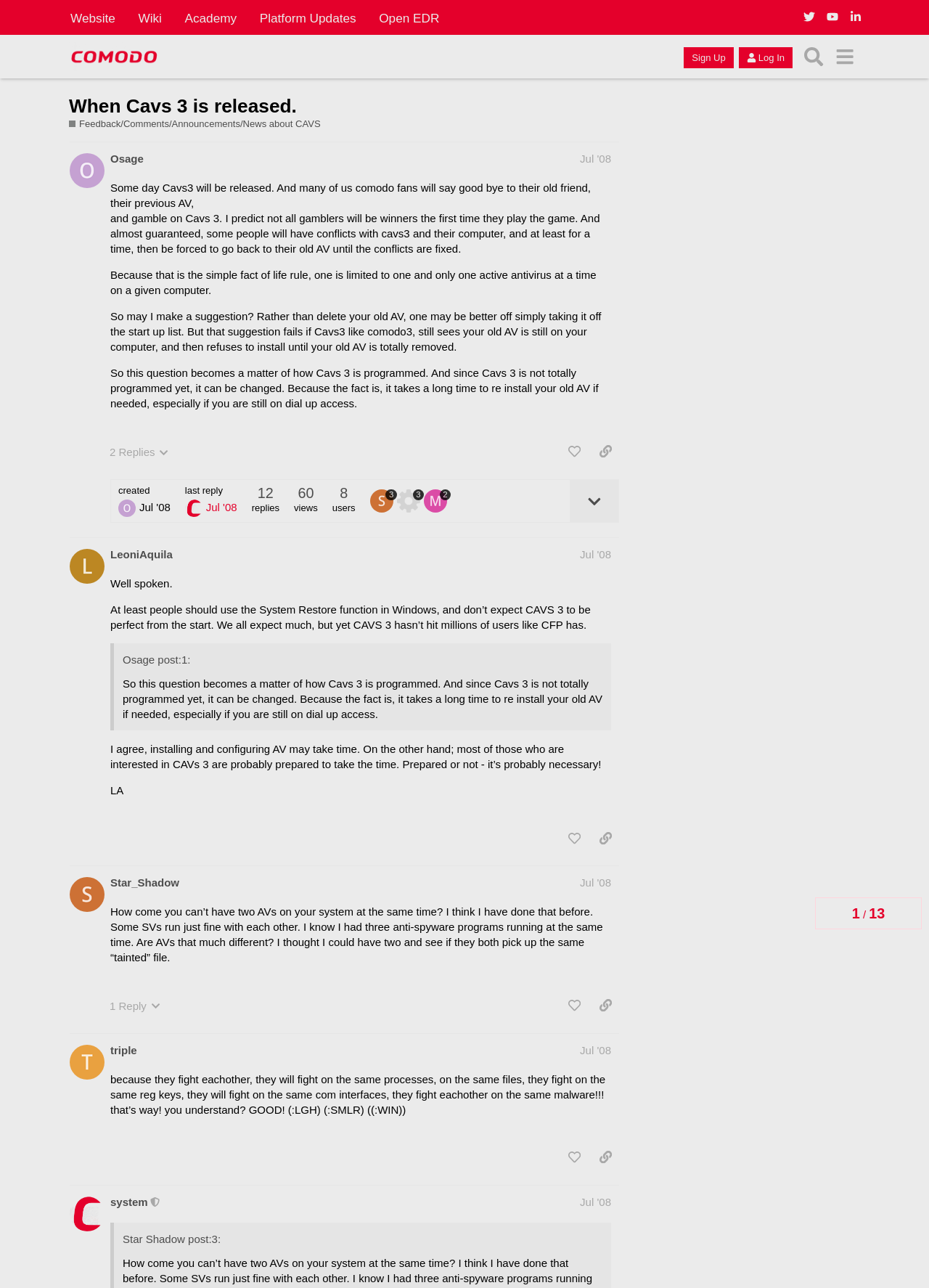Please identify the bounding box coordinates of the region to click in order to complete the given instruction: "Share a link to this post". The coordinates should be four float numbers between 0 and 1, i.e., [left, top, right, bottom].

[0.637, 0.341, 0.666, 0.361]